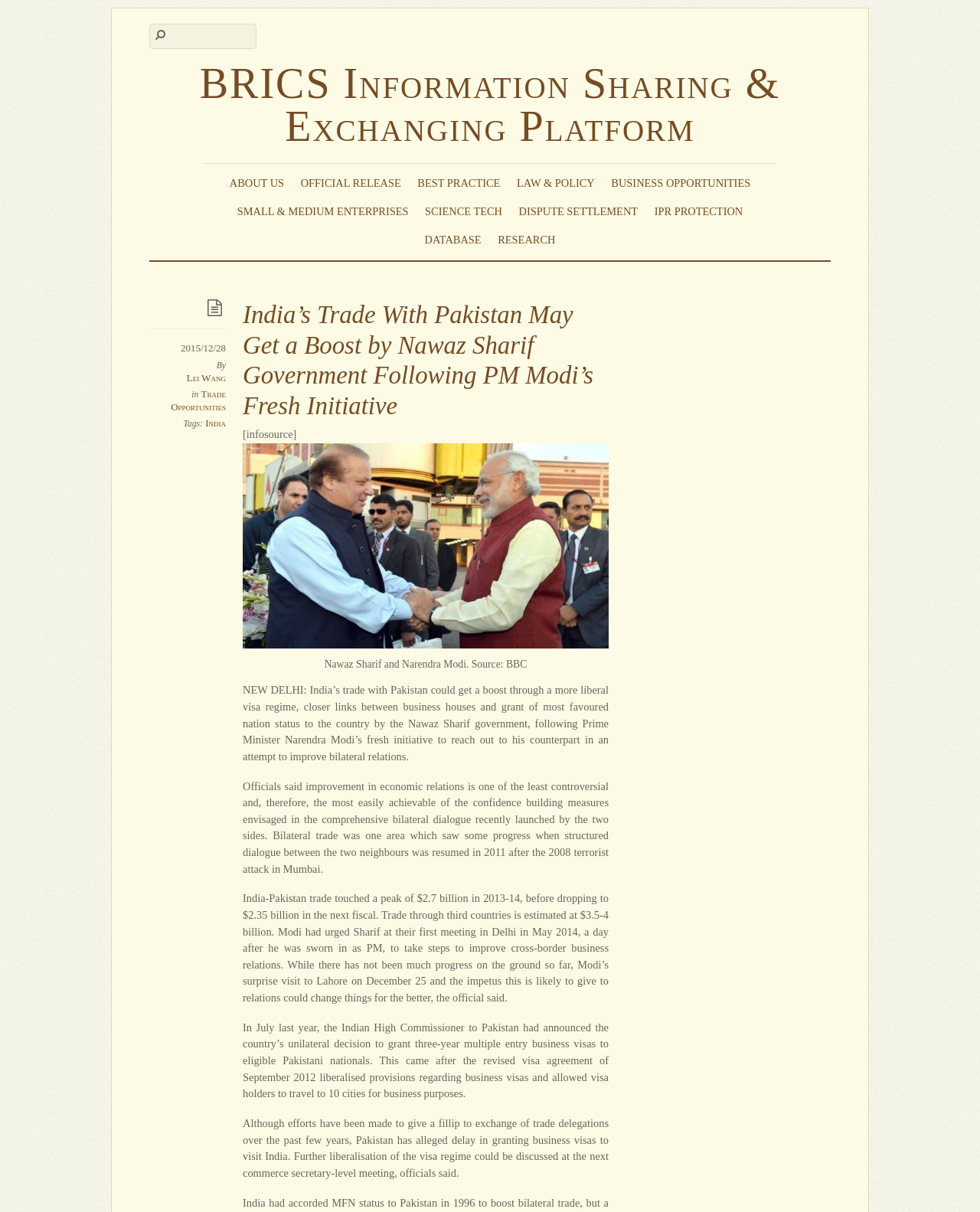Construct a thorough caption encompassing all aspects of the webpage.

The webpage is about India's trade with Pakistan, specifically discussing the potential boost in trade relations following Prime Minister Narendra Modi's fresh initiative. 

At the top of the page, there is a navigation menu with links to various sections, including "ABOUT US", "OFFICIAL RELEASE", "BEST PRACTICE", "LAW & POLICY", "BUSINESS OPPORTUNITIES", "SMALL & MEDIUM ENTERPRISES", "SCIENCE TECH", "DISPUTE SETTLEMENT", "IPR PROTECTION", "DATABASE", and "RESEARCH". 

Below the navigation menu, there is a search box with a label "Search". 

The main content of the page is an article with a heading "India’s Trade With Pakistan May Get a Boost by Nawaz Sharif Government Following PM Modi’s Fresh Initiative". The article is divided into several paragraphs, discussing the potential improvement in economic relations between India and Pakistan, including the possibility of a more liberal visa regime, closer links between business houses, and the grant of most favored nation status to Pakistan. 

To the right of the article heading, there is a small section with information about the article, including the date "2015/12/28", the author "Lei Wang", and a link to "Trade Opportunities". 

Below the article heading, there is a figure with an image of Nawaz Sharif and Narendra Modi, with a caption "Nawaz Sharif and Narendra Modi. Source: BBC". 

The article continues with several paragraphs discussing the potential boost in trade relations, including the possibility of improving cross-border business relations, and the progress made in bilateral trade in recent years.